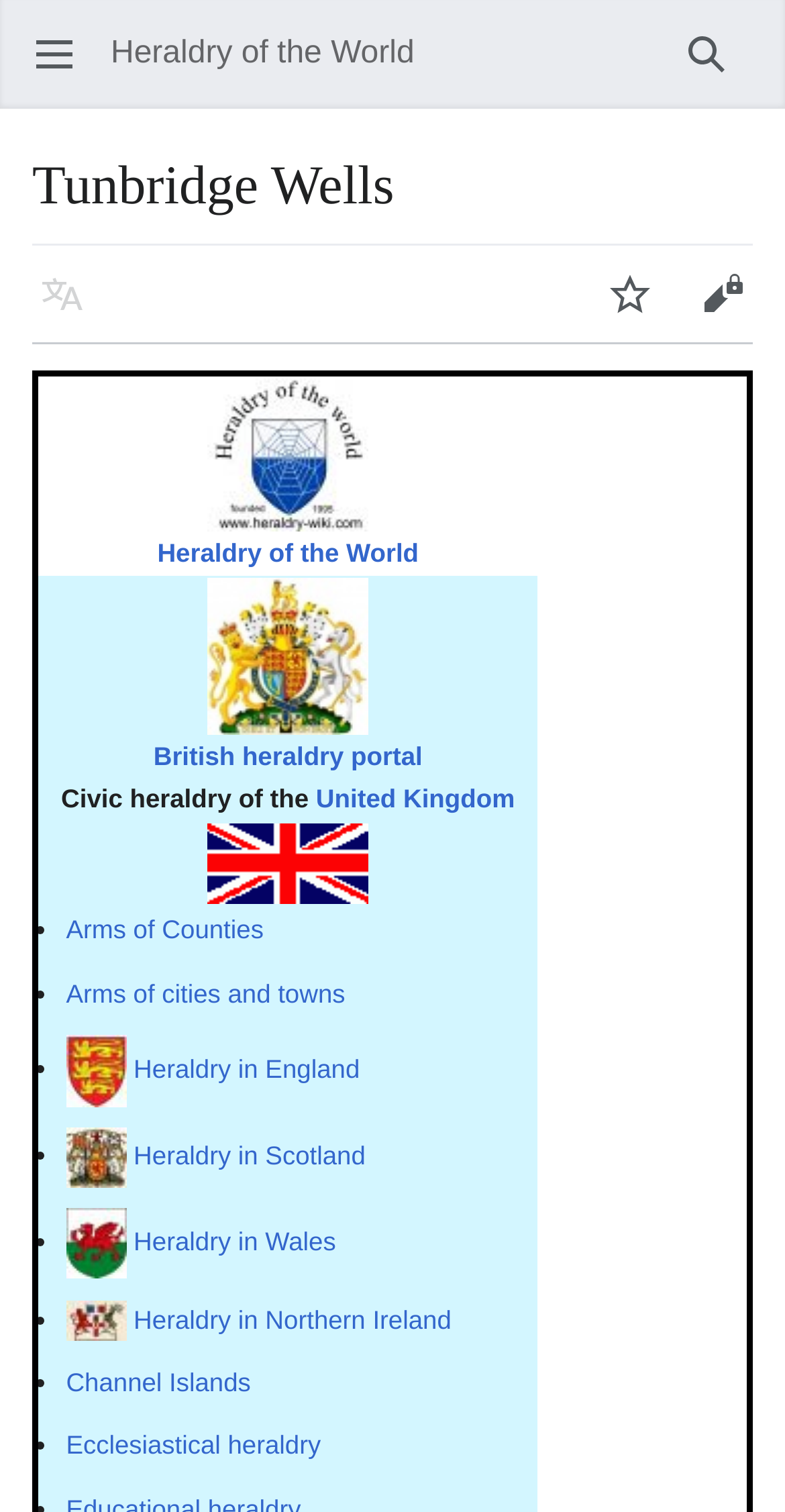Identify the bounding box coordinates for the UI element described by the following text: "Heraldry in Northern Ireland". Provide the coordinates as four float numbers between 0 and 1, in the format [left, top, right, bottom].

[0.17, 0.862, 0.575, 0.882]